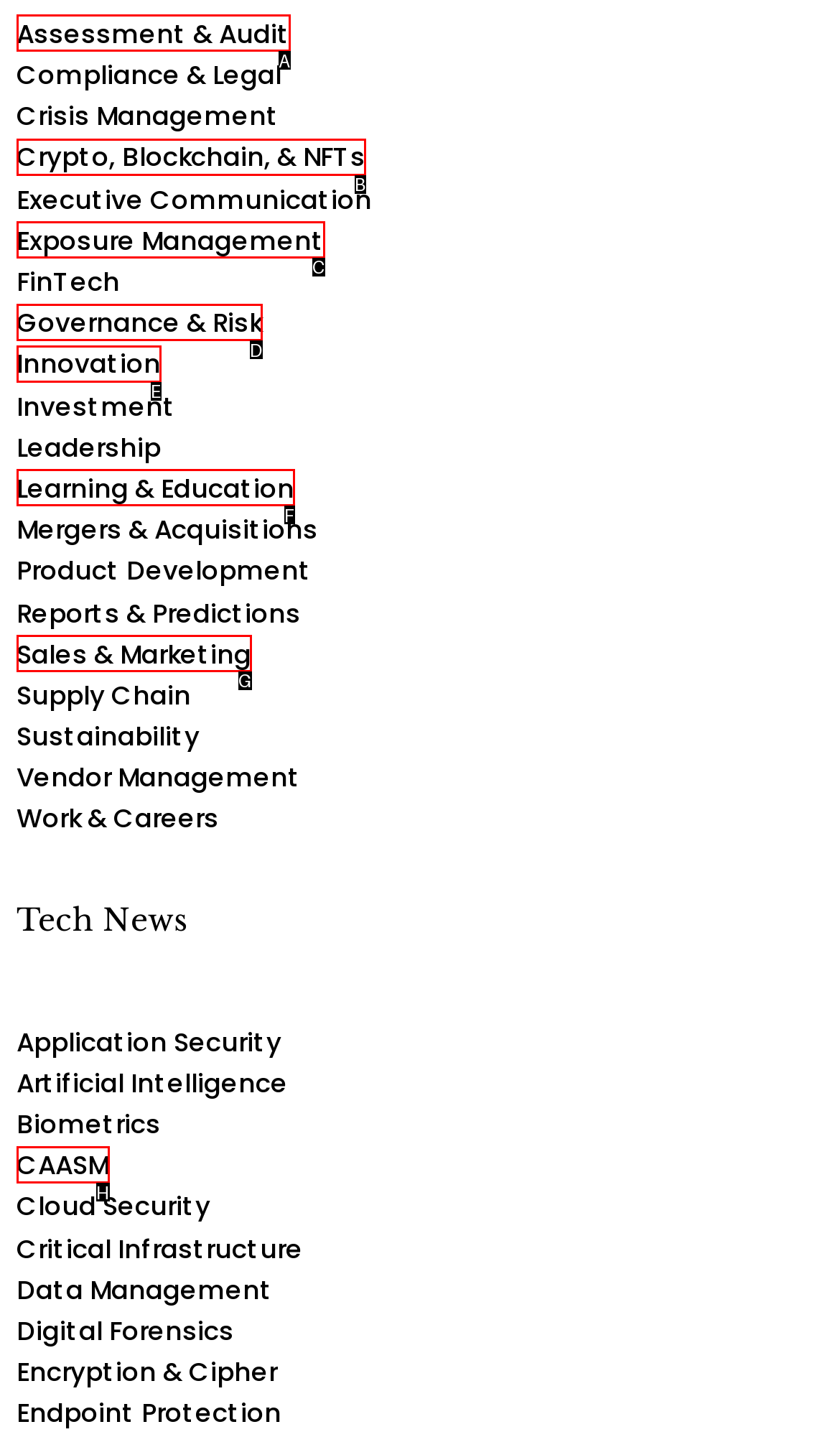Identify the HTML element that matches the description: Crypto, Blockchain, & NFTs. Provide the letter of the correct option from the choices.

B